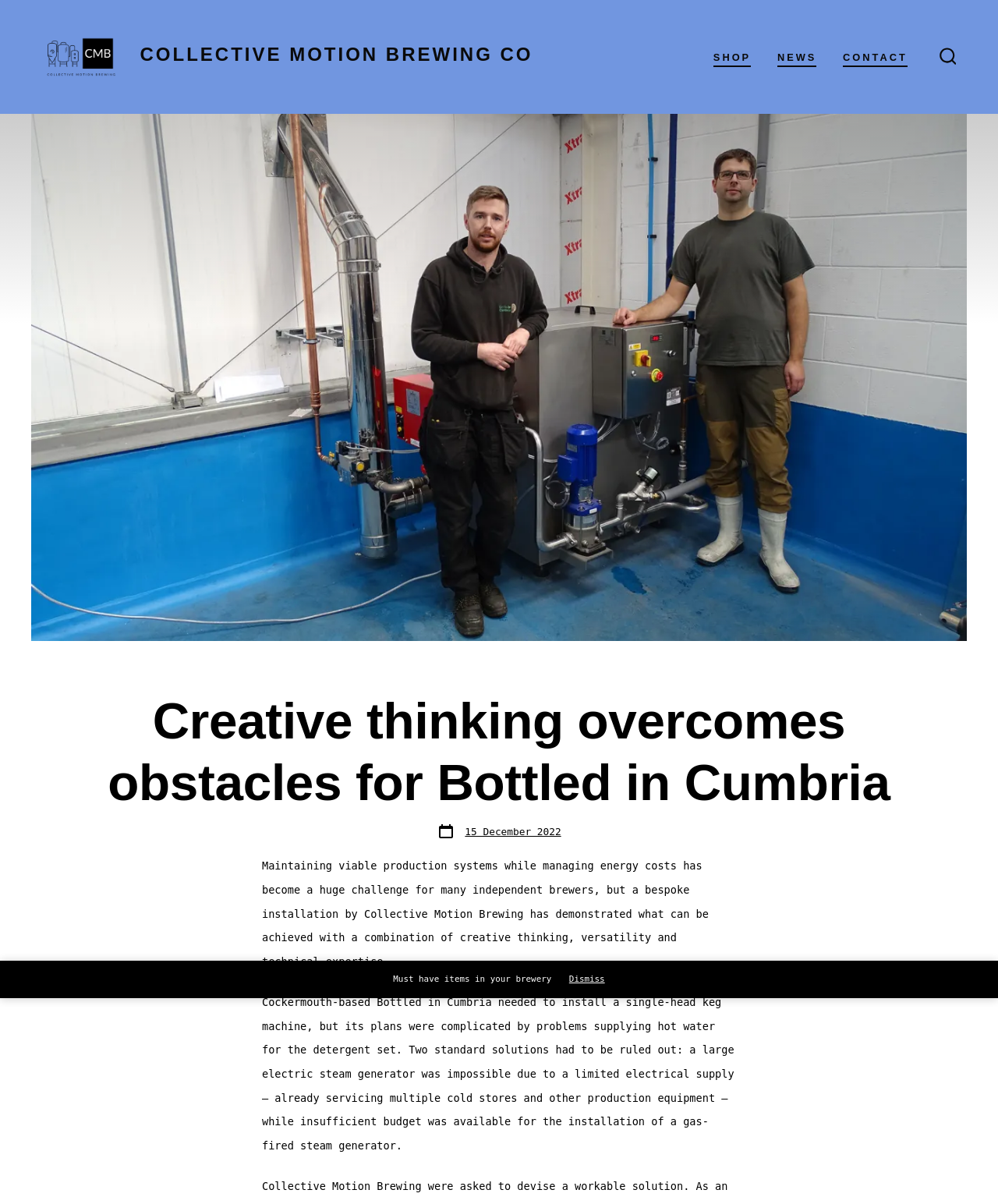Extract the bounding box coordinates of the UI element described: "Search Toggle". Provide the coordinates in the format [left, top, right, bottom] with values ranging from 0 to 1.

[0.932, 0.031, 0.967, 0.063]